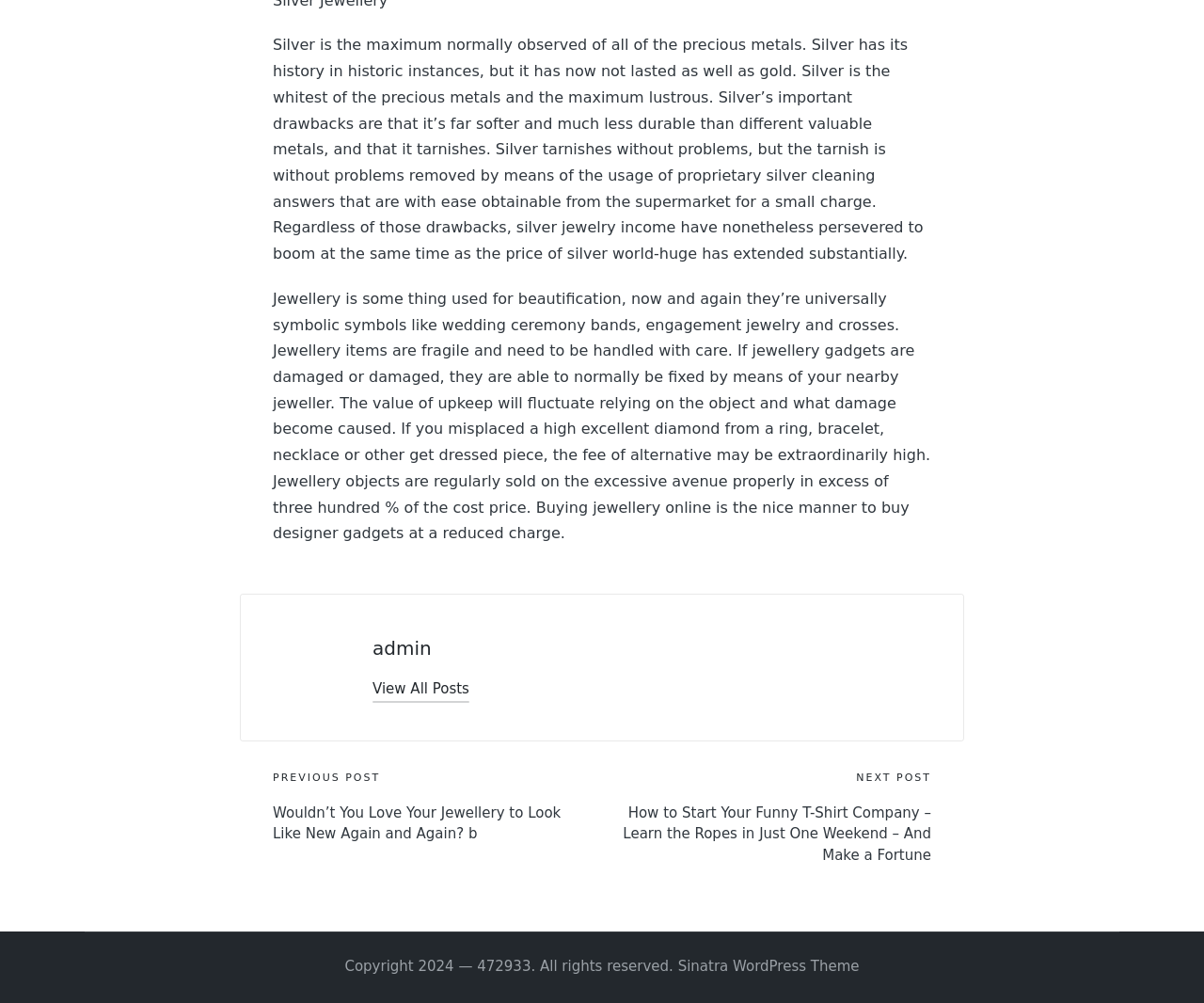Answer in one word or a short phrase: 
What is the copyright year of this website?

2024